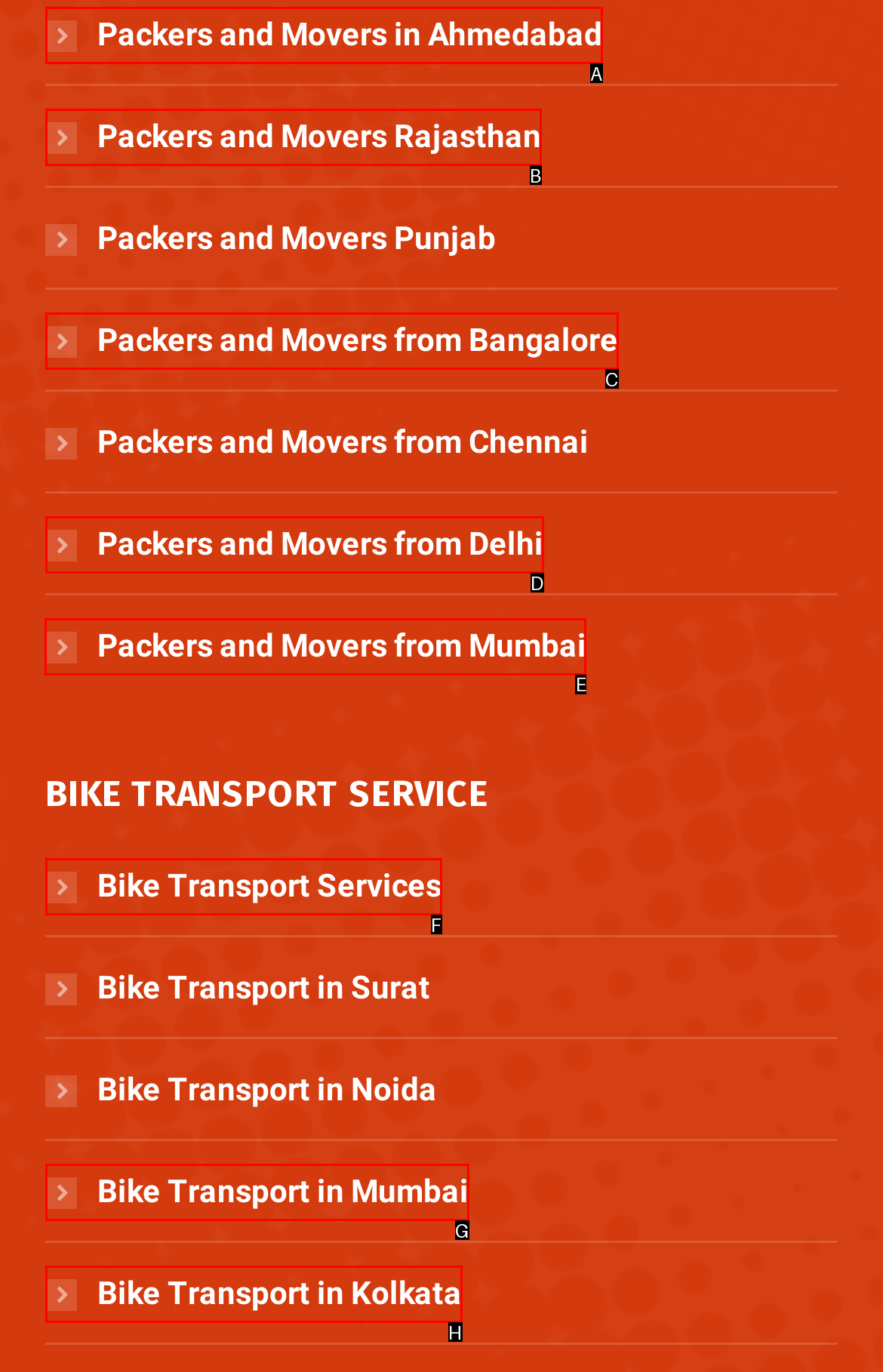Pick the option that should be clicked to perform the following task: Go to Packers and Movers from Mumbai
Answer with the letter of the selected option from the available choices.

E